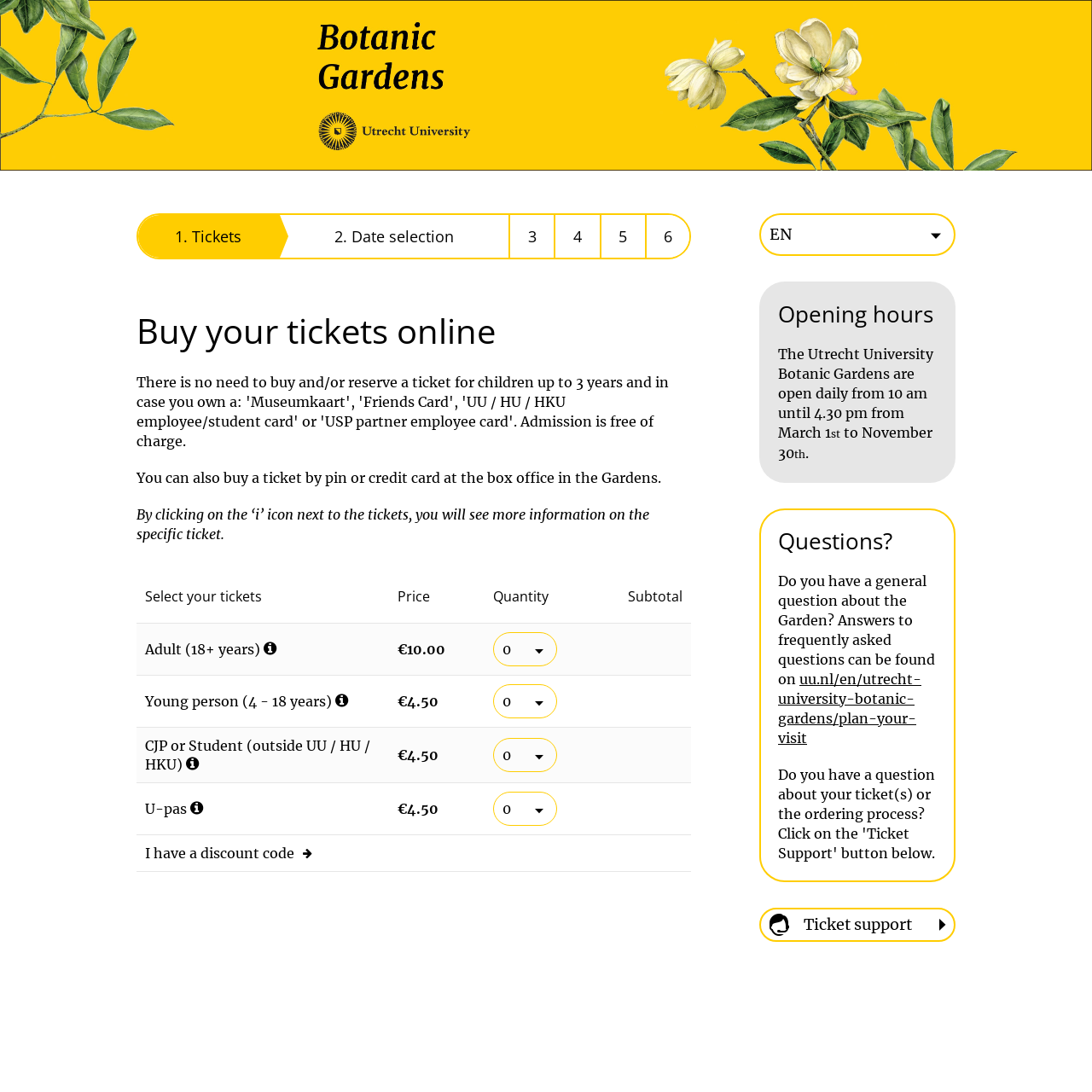Generate a comprehensive description of the contents of the webpage.

The webpage is about Botanische Tuinen Utrecht, a botanical garden in Utrecht, Netherlands, where visitors can buy tickets online. At the top of the page, there is a logo image of Botanische Tuinen Utrecht. Below the logo, there is a combobox for language selection, currently set to English.

The main content of the page is divided into sections. The first section is about buying tickets online, with a heading "Buy your tickets online" and a paragraph of text explaining that tickets can also be purchased at the box office in the gardens. There are six links below the heading, labeled from "1. Tickets" to "6", which likely represent different ticket options.

Below the ticket links, there is a table with columns for selecting tickets, price, quantity, and subtotal. The table has four rows, each representing a different type of ticket: Adult (18+ years), Young person (4 - 18 years), CJP or Student (outside UU / HU / HKU), and U-pas. Each row has a link with an "i" icon, which provides more information about the ticket. There is also a combobox for selecting the quantity of each ticket type.

Further down the page, there is a link "I have a discount code" and a section about the opening hours of the gardens, which are open daily from 10 am to 4:30 pm from March 1 to November 30. Below the opening hours, there is a section with a heading "Questions?" and a paragraph of text about frequently asked questions, with a link to a webpage with more information.

At the bottom of the page, there is a link to ticket support with an icon of a ticket and a phone.